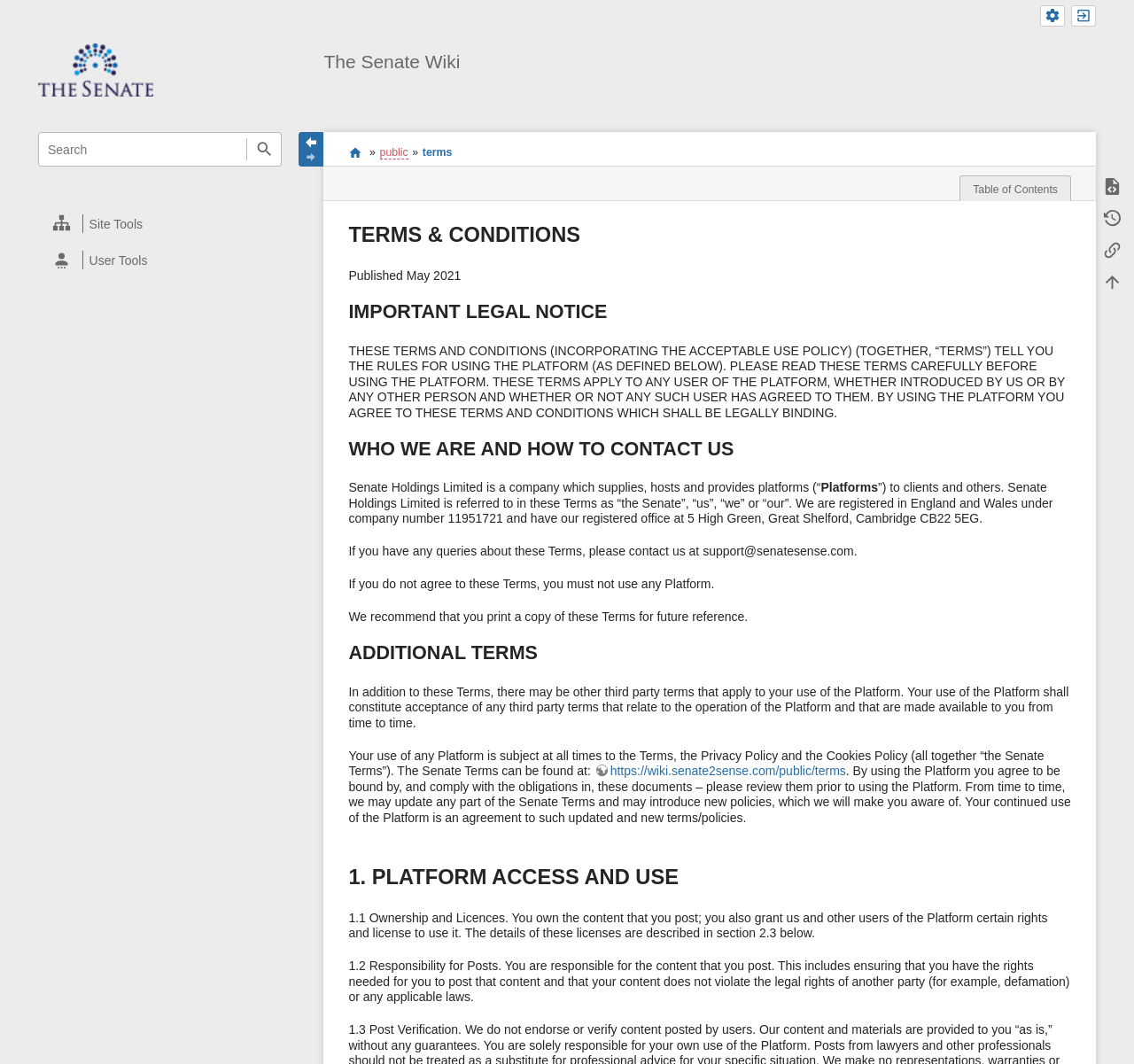What is the company name mentioned in the text?
Answer with a single word or short phrase according to what you see in the image.

Senate Holdings Limited